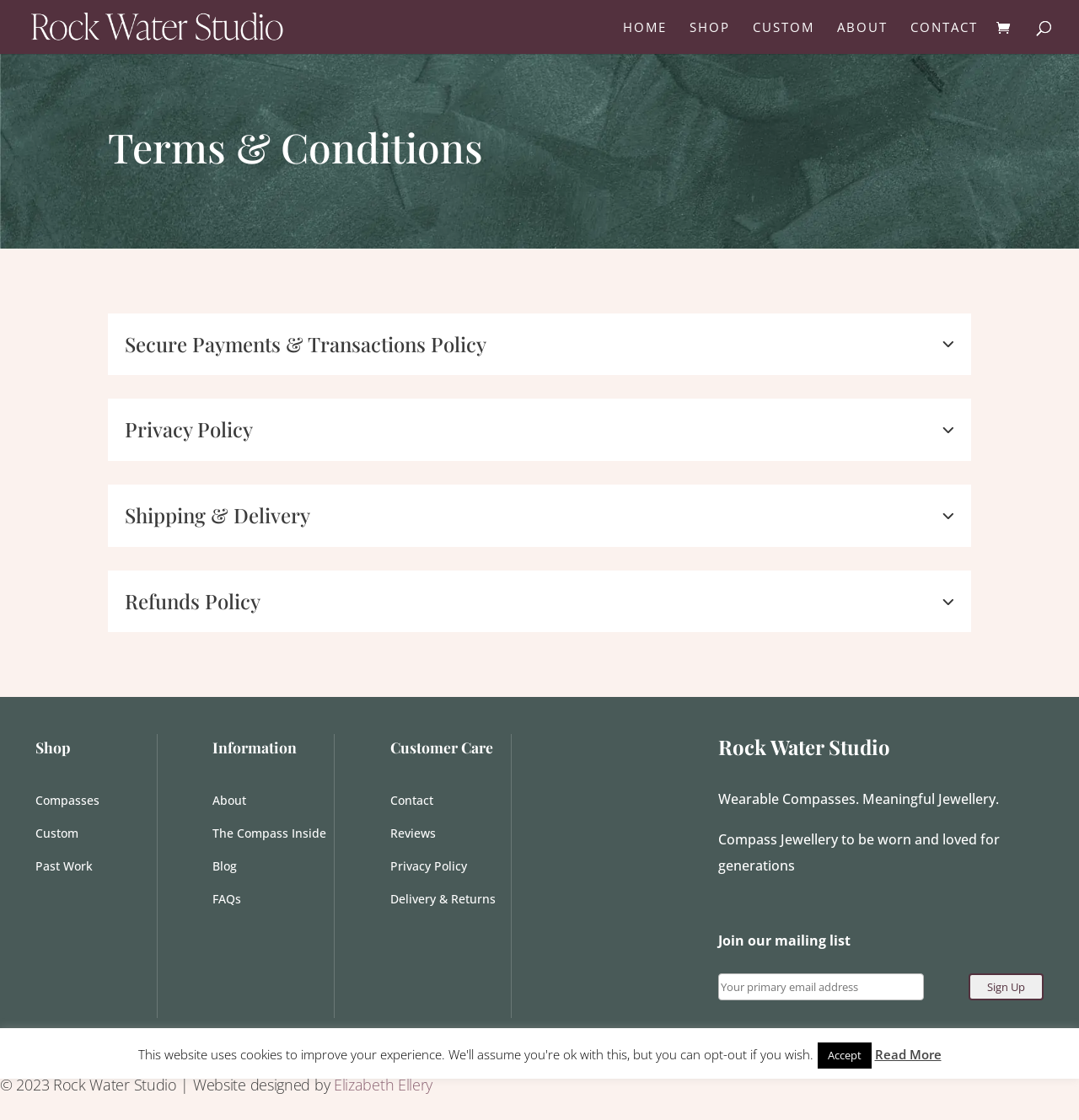Determine the bounding box coordinates of the clickable element to achieve the following action: 'View About page'. Provide the coordinates as four float values between 0 and 1, formatted as [left, top, right, bottom].

[0.776, 0.019, 0.823, 0.048]